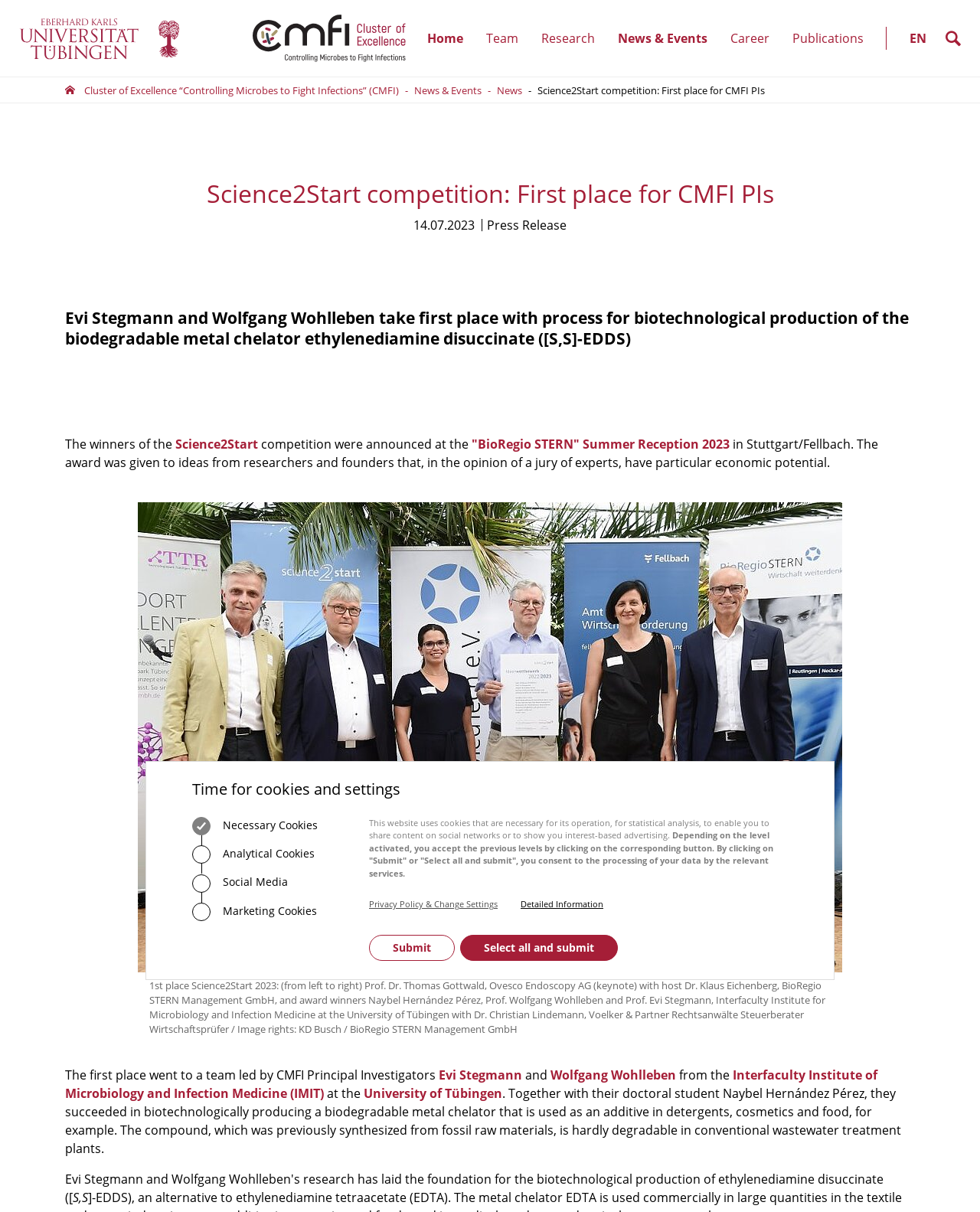Find the UI element described as: "Select all and submit" and predict its bounding box coordinates. Ensure the coordinates are four float numbers between 0 and 1, [left, top, right, bottom].

[0.47, 0.771, 0.63, 0.793]